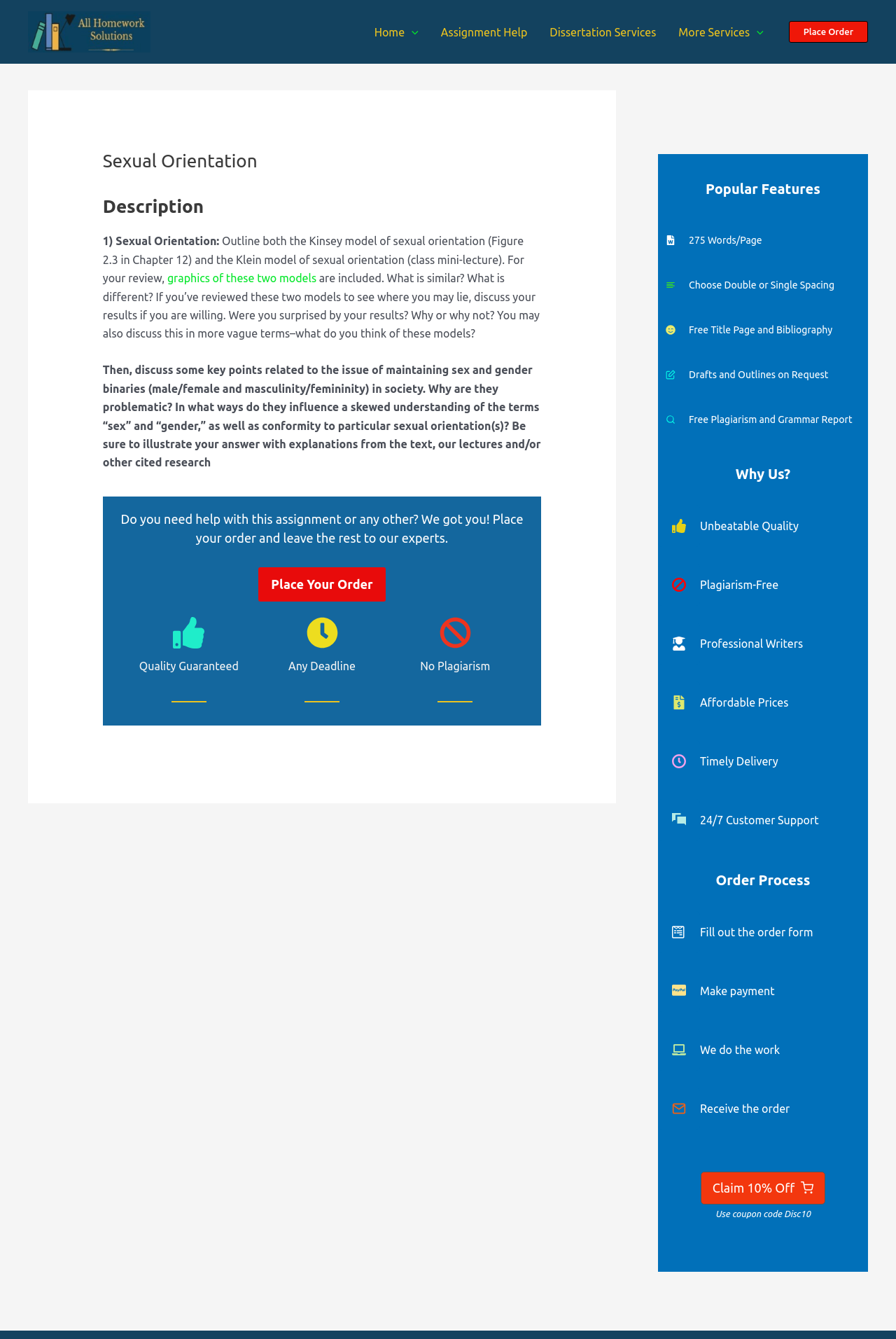Please indicate the bounding box coordinates of the element's region to be clicked to achieve the instruction: "Follow the 'graphics of these two models' link". Provide the coordinates as four float numbers between 0 and 1, i.e., [left, top, right, bottom].

[0.187, 0.203, 0.353, 0.212]